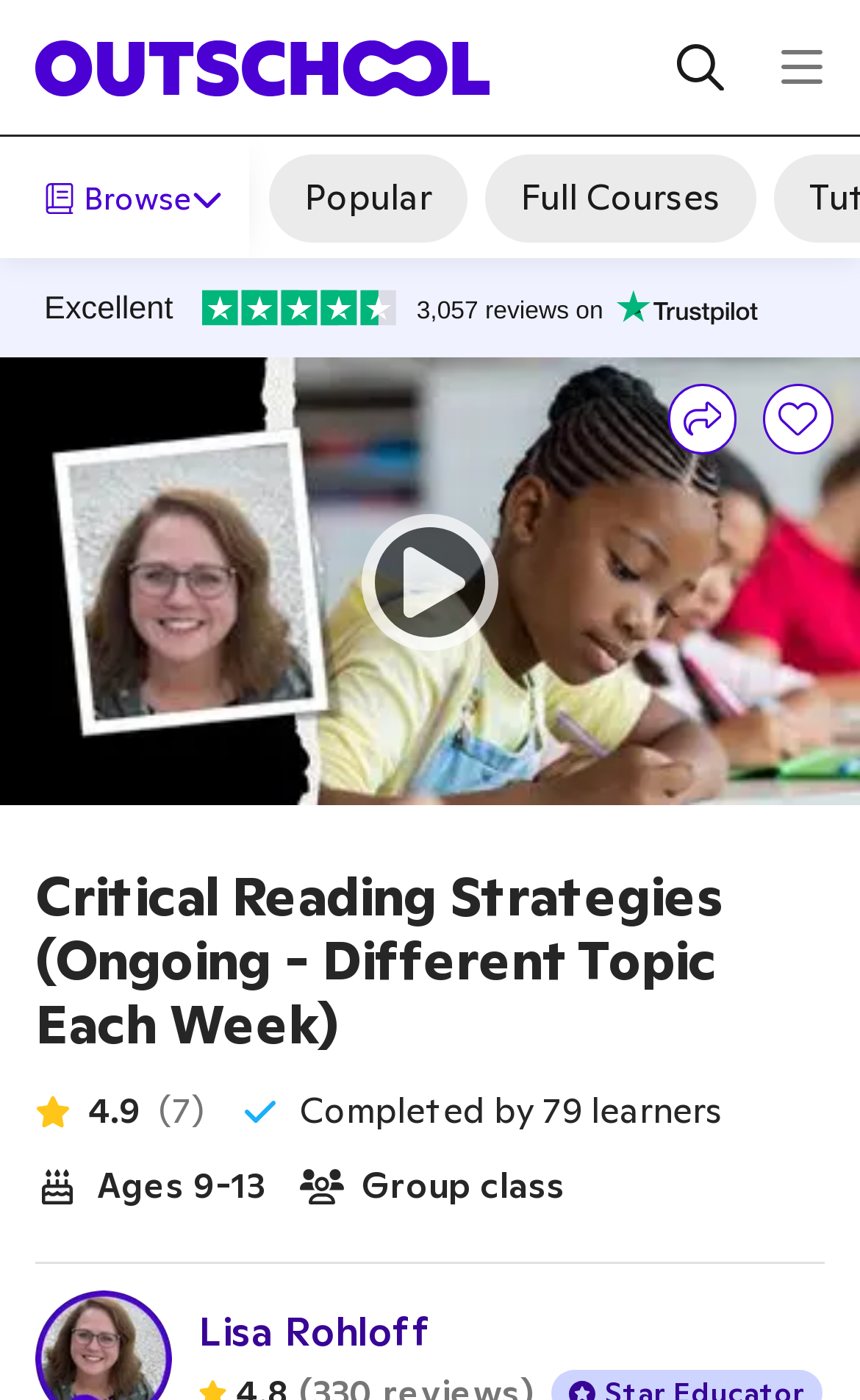Please provide a comprehensive response to the question based on the details in the image: What is the age range for this class?

I found the age range for this class by looking at the heading element that says 'Ages 9-13'. This element is located below the class title on the webpage.